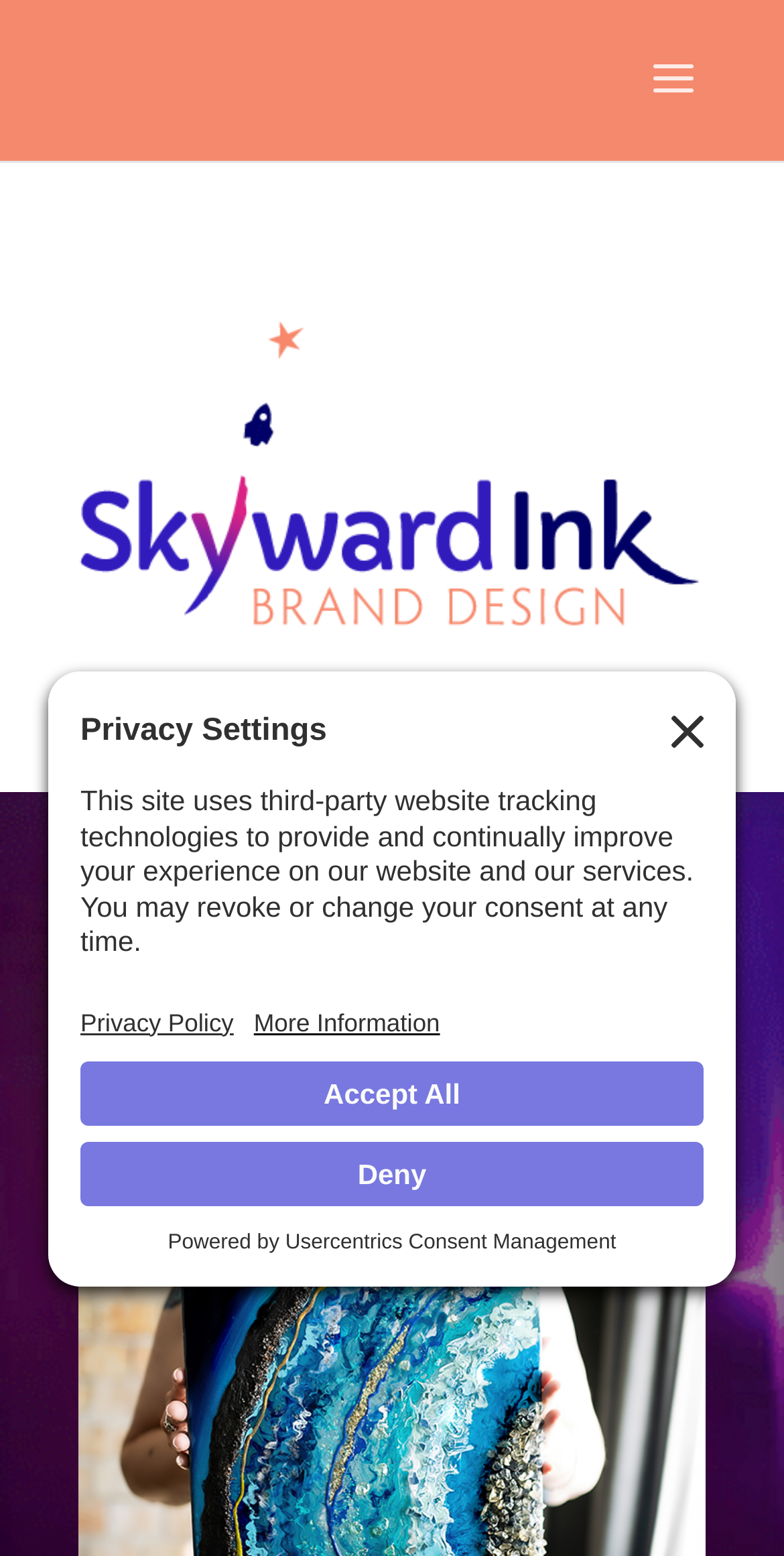Respond to the following question with a brief word or phrase:
What is the name of the consent management platform?

Usercentrics Consent Management